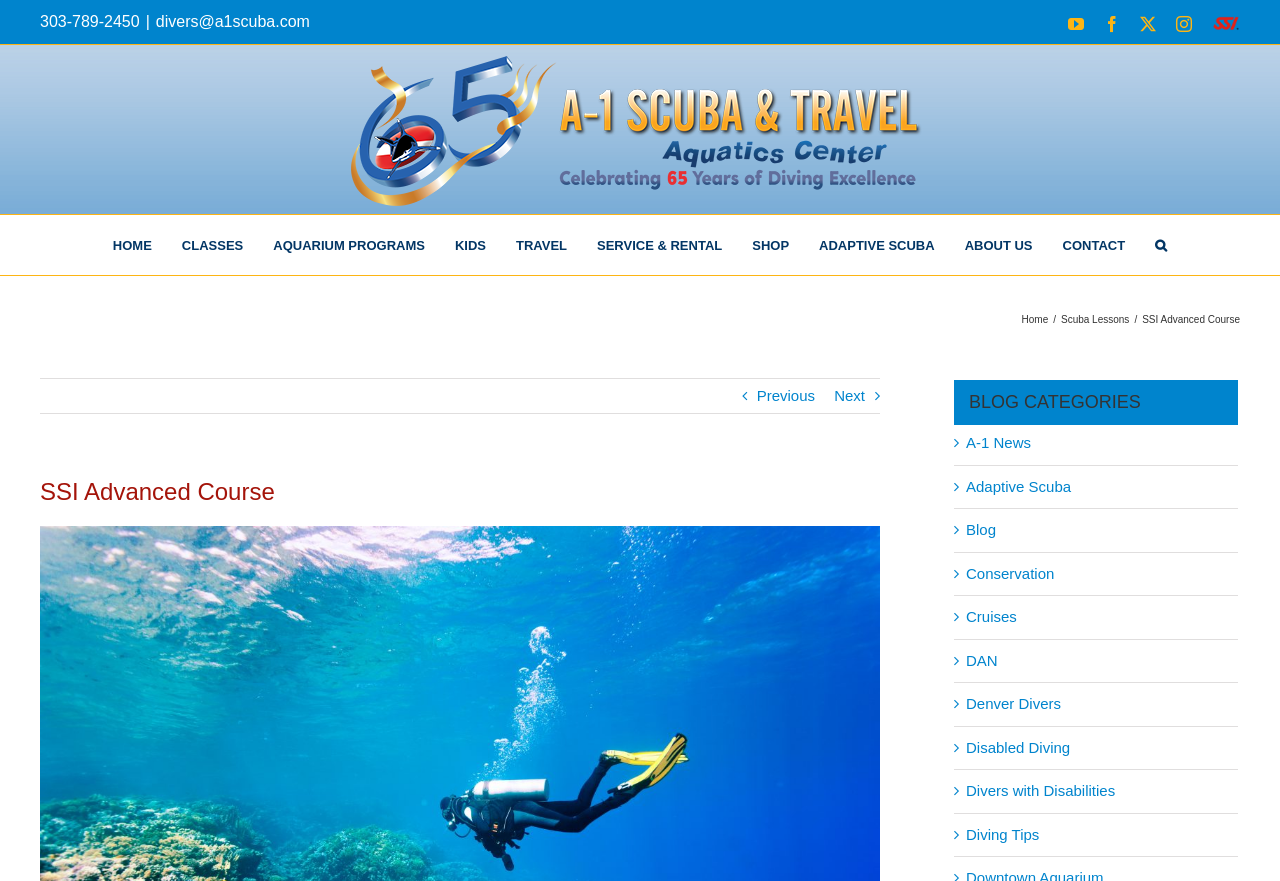Can you determine the bounding box coordinates of the area that needs to be clicked to fulfill the following instruction: "Click the link 'Aftercare treatment'"?

None